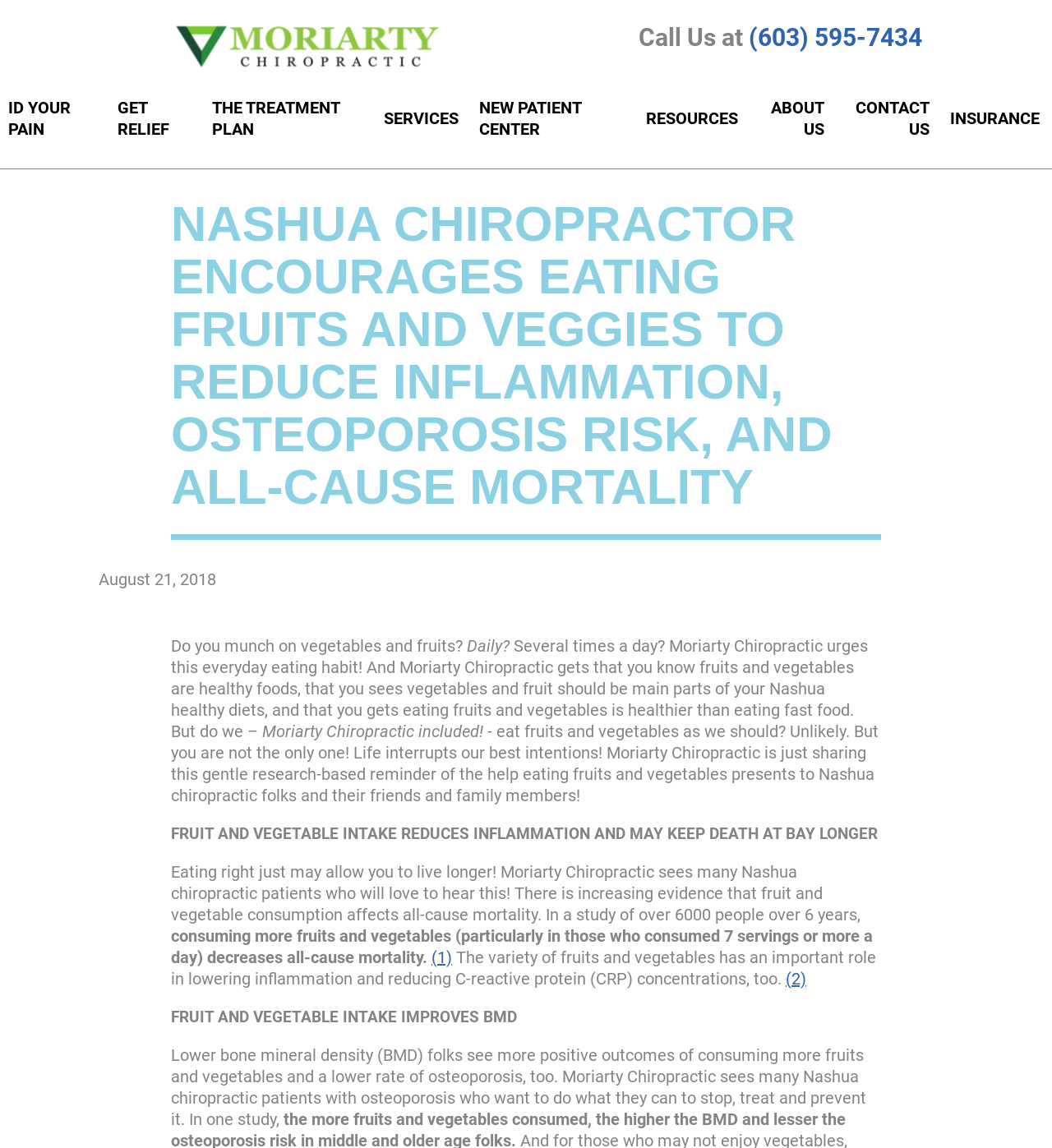How many references are cited in the article?
Analyze the image and provide a thorough answer to the question.

I found two links '(1)' and '(2)' in the article, which I assume are references cited in the article.